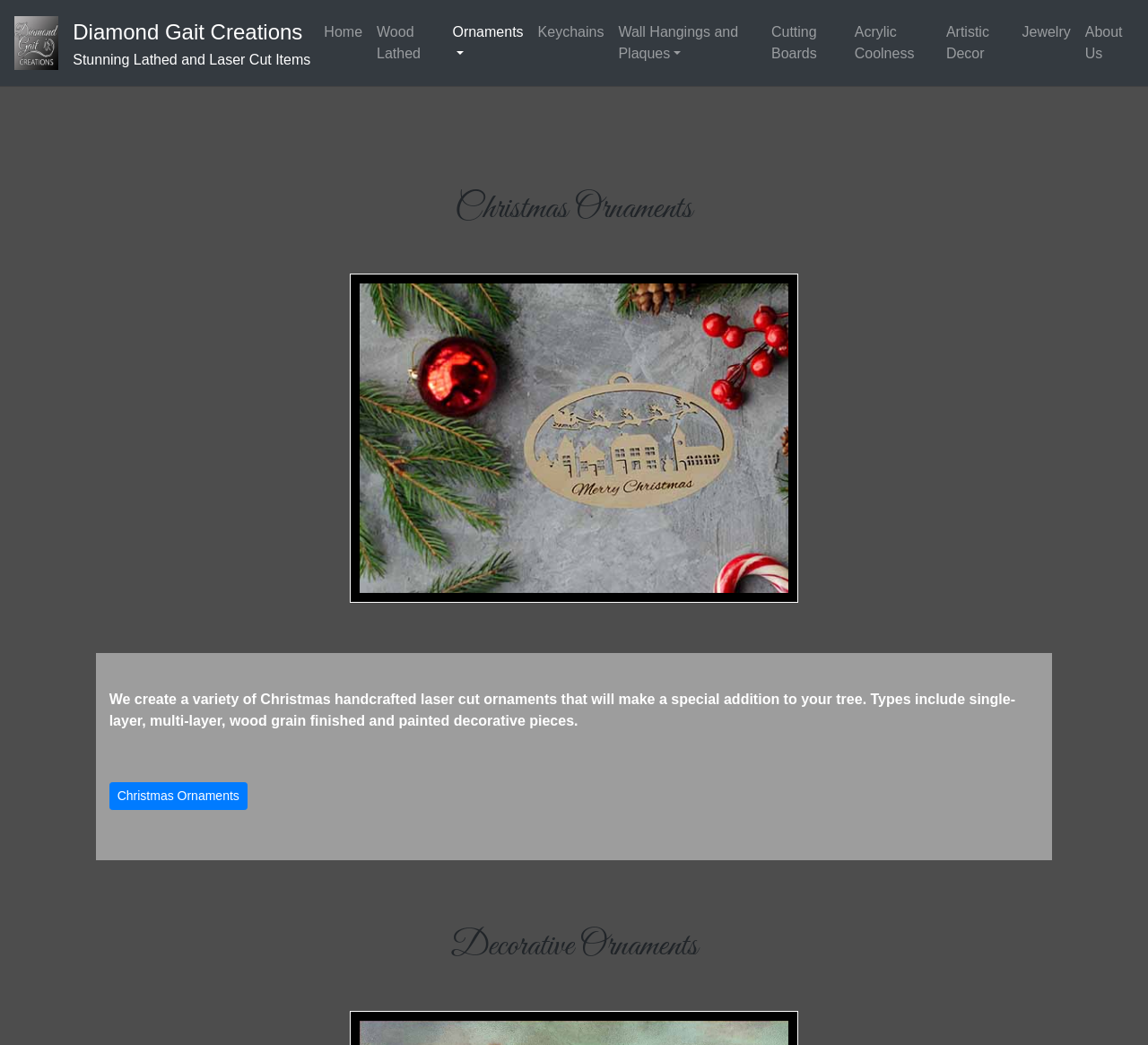What technique is used to create some of the ornaments?
Please give a detailed and thorough answer to the question, covering all relevant points.

I can infer this from the mention of 'laser cut ornaments' in the webpage's description. This suggests that some of the ornaments are created using laser cutting technology, which is a precise method of cutting and shaping materials.